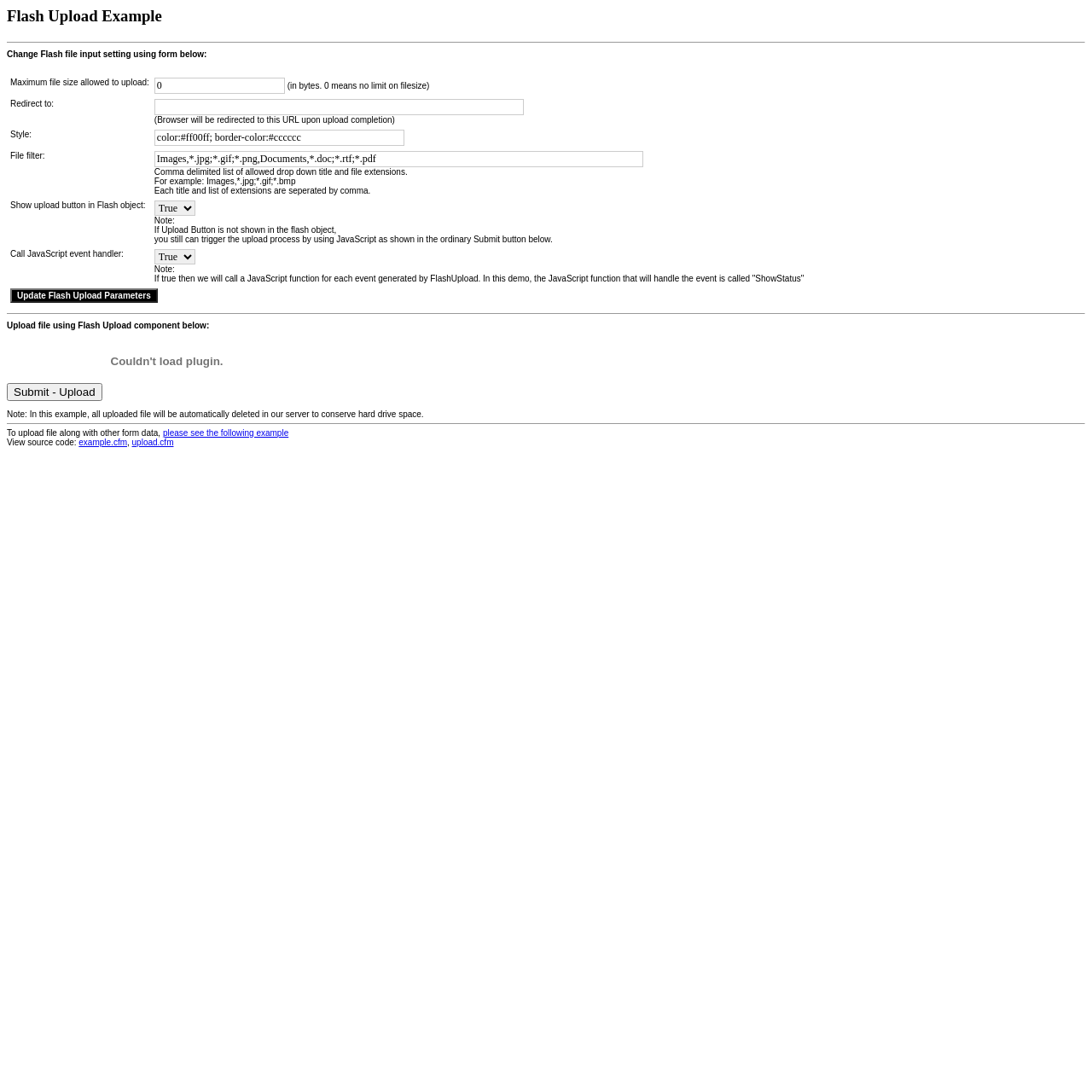Predict the bounding box of the UI element based on this description: "please see the following example".

[0.149, 0.392, 0.264, 0.401]